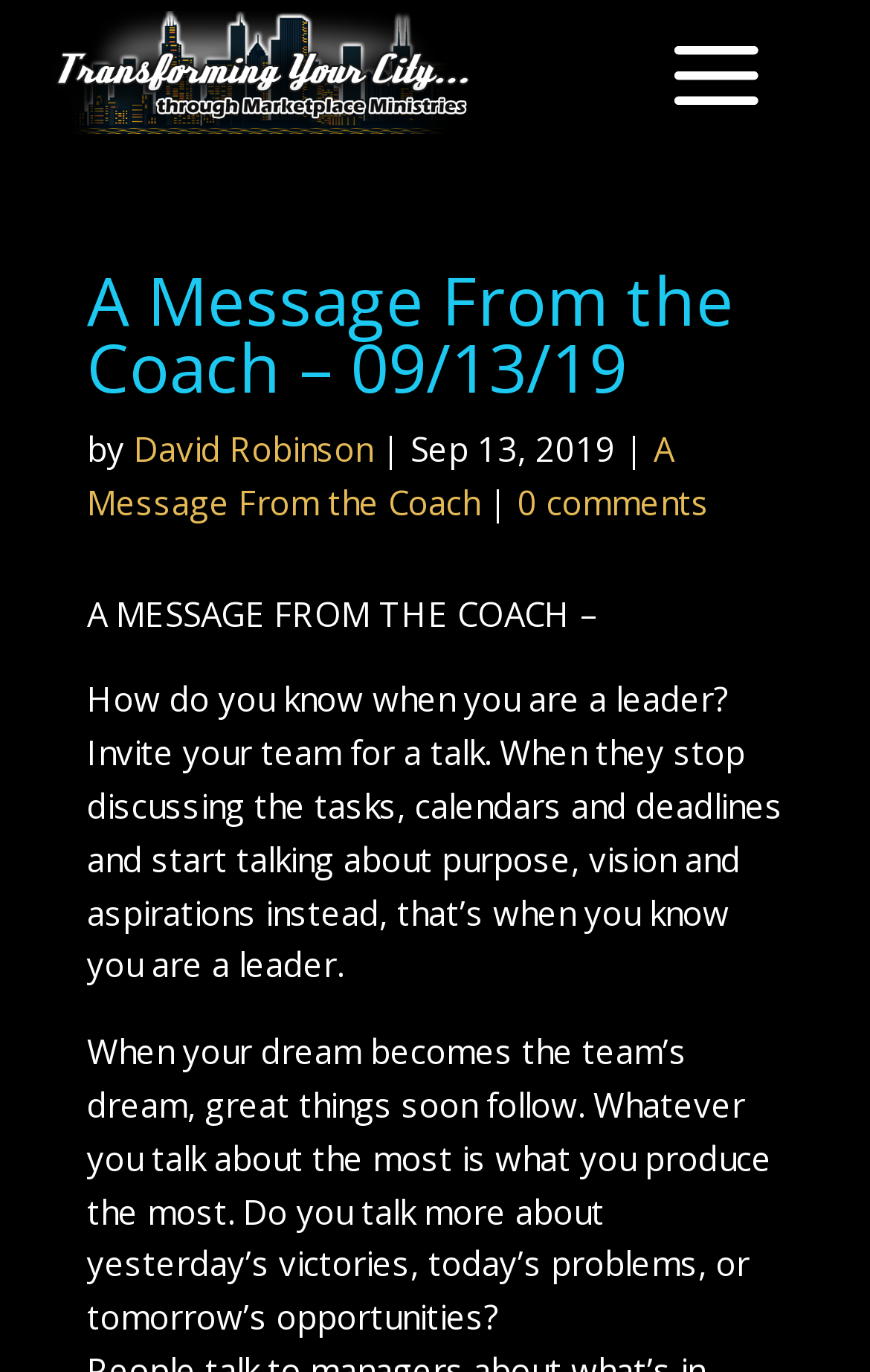Extract the primary header of the webpage and generate its text.

A Message From the Coach – 09/13/19